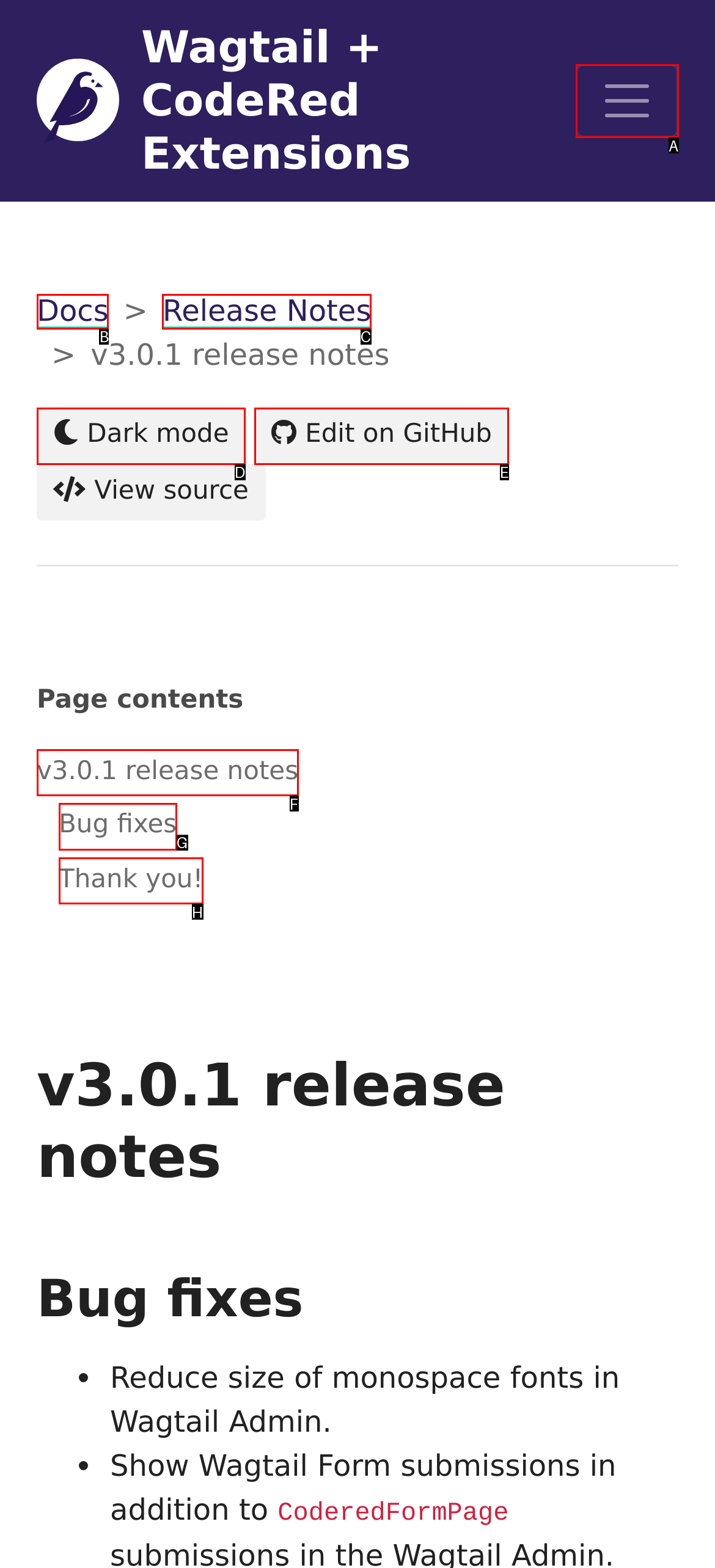Tell me which one HTML element best matches the description: Edit on GitHub
Answer with the option's letter from the given choices directly.

E